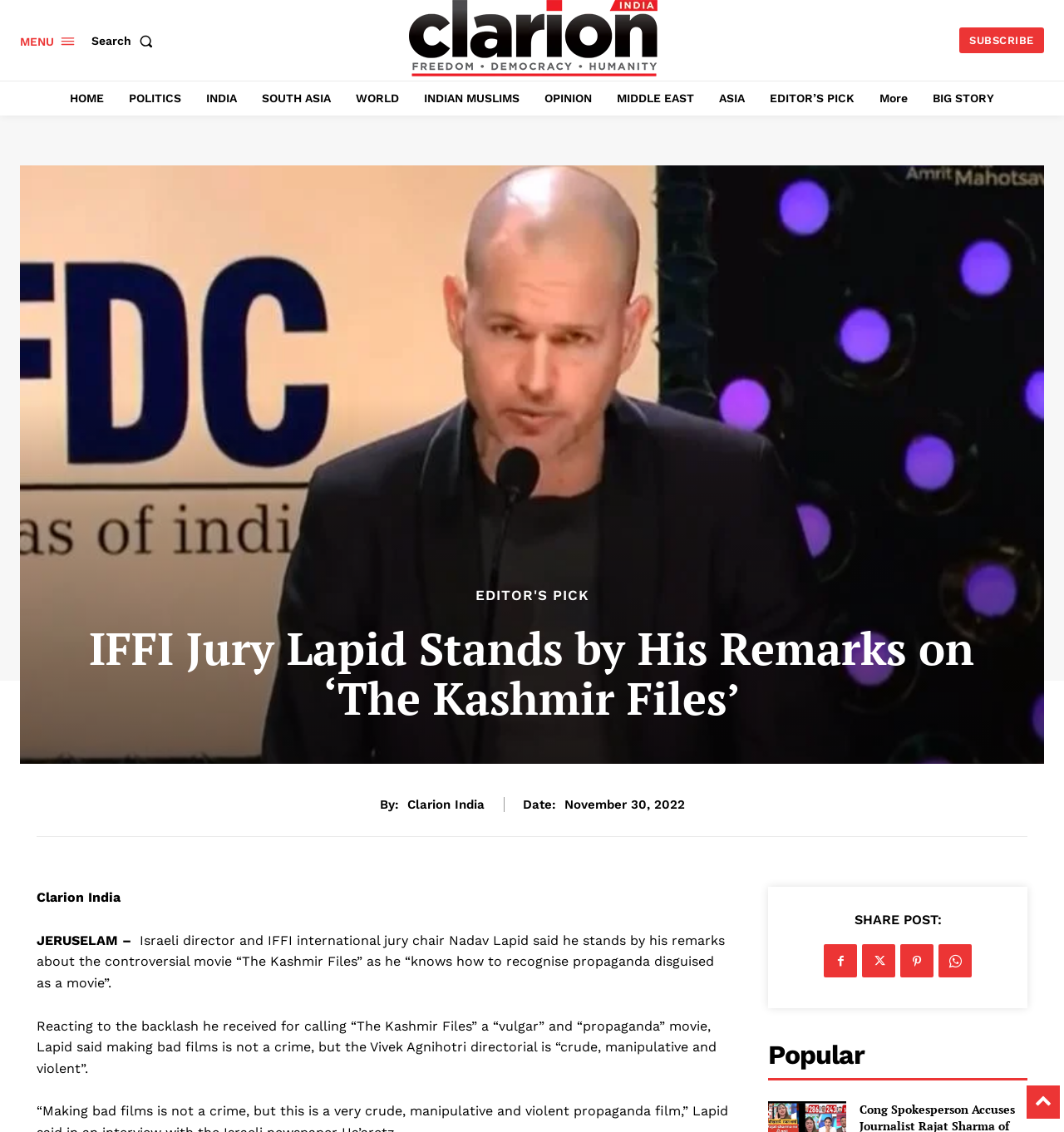Please determine the heading text of this webpage.

IFFI Jury Lapid Stands by His Remarks on ‘The Kashmir Files’